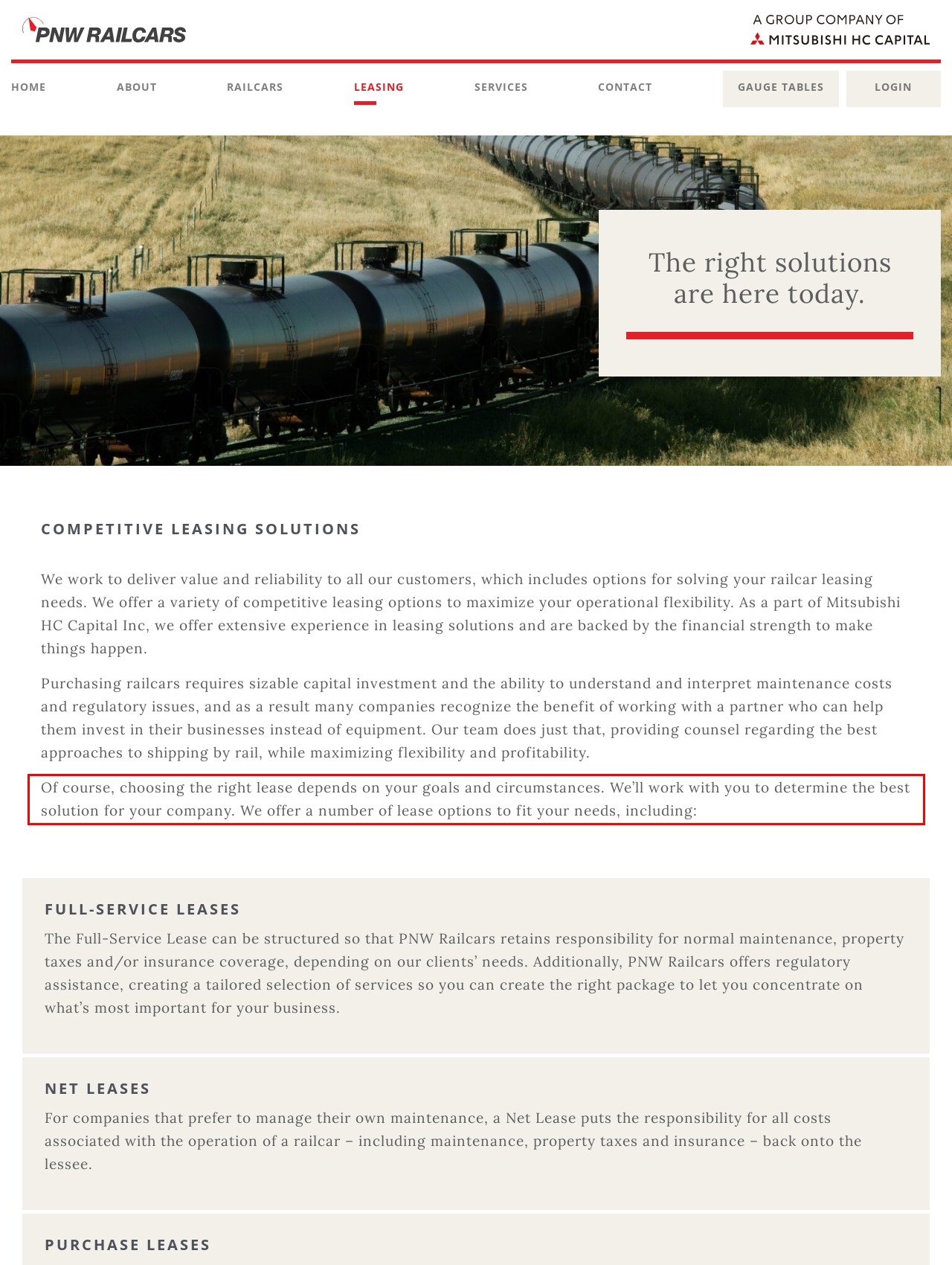You are presented with a screenshot containing a red rectangle. Extract the text found inside this red bounding box.

Of course, choosing the right lease depends on your goals and circumstances. We’ll work with you to determine the best solution for your company. We offer a number of lease options to fit your needs, including: